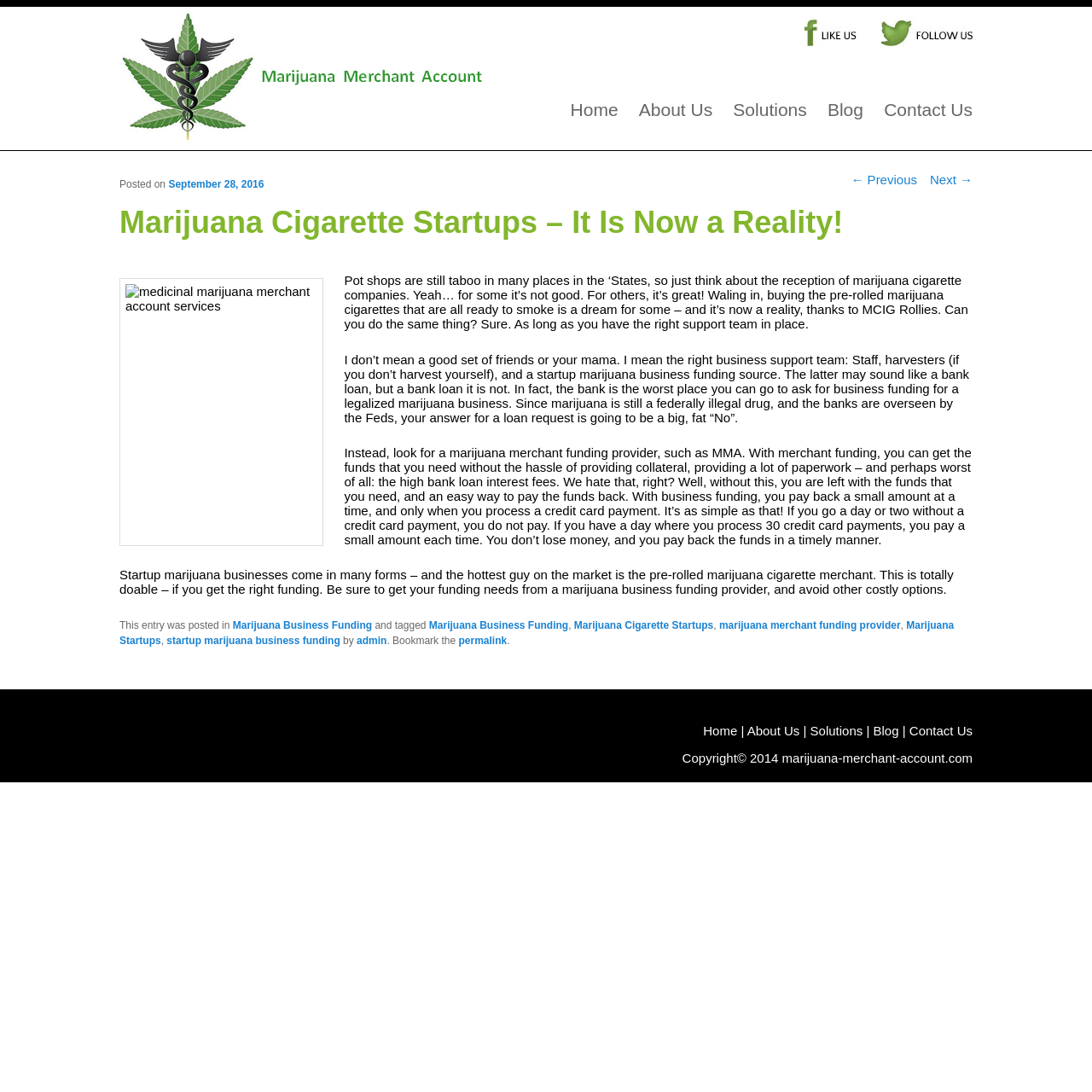What is the topic of the article?
Provide a detailed and well-explained answer to the question.

I inferred this answer by reading the article's title 'Marijuana Cigarette Startups – It Is Now a Reality!' and the content of the article, which discusses the feasibility of starting a marijuana cigarette business.